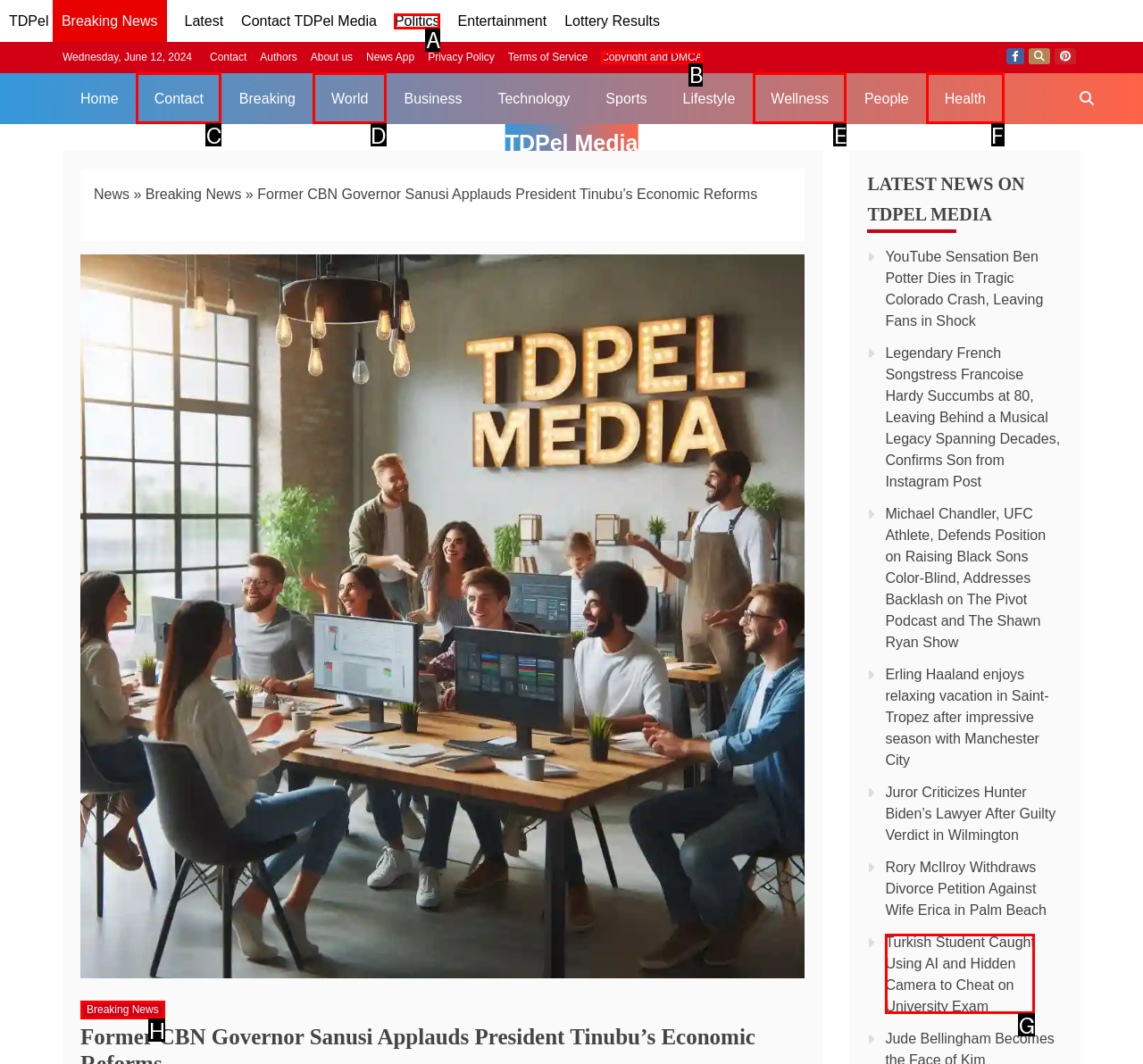Tell me which one HTML element best matches the description: Copyright and DMCA
Answer with the option's letter from the given choices directly.

B